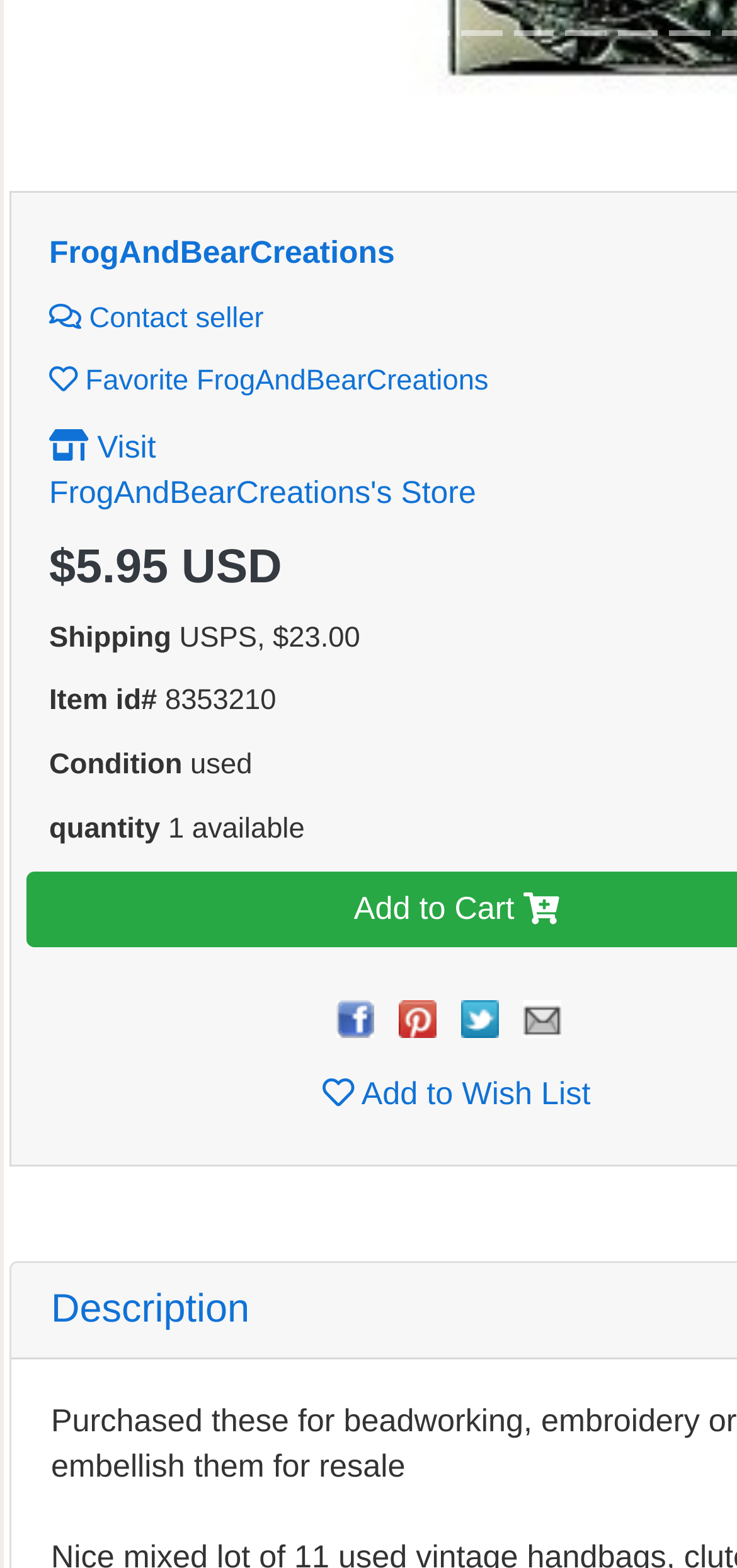Could you provide the bounding box coordinates for the portion of the screen to click to complete this instruction: "View product description"?

[0.069, 0.821, 0.339, 0.849]